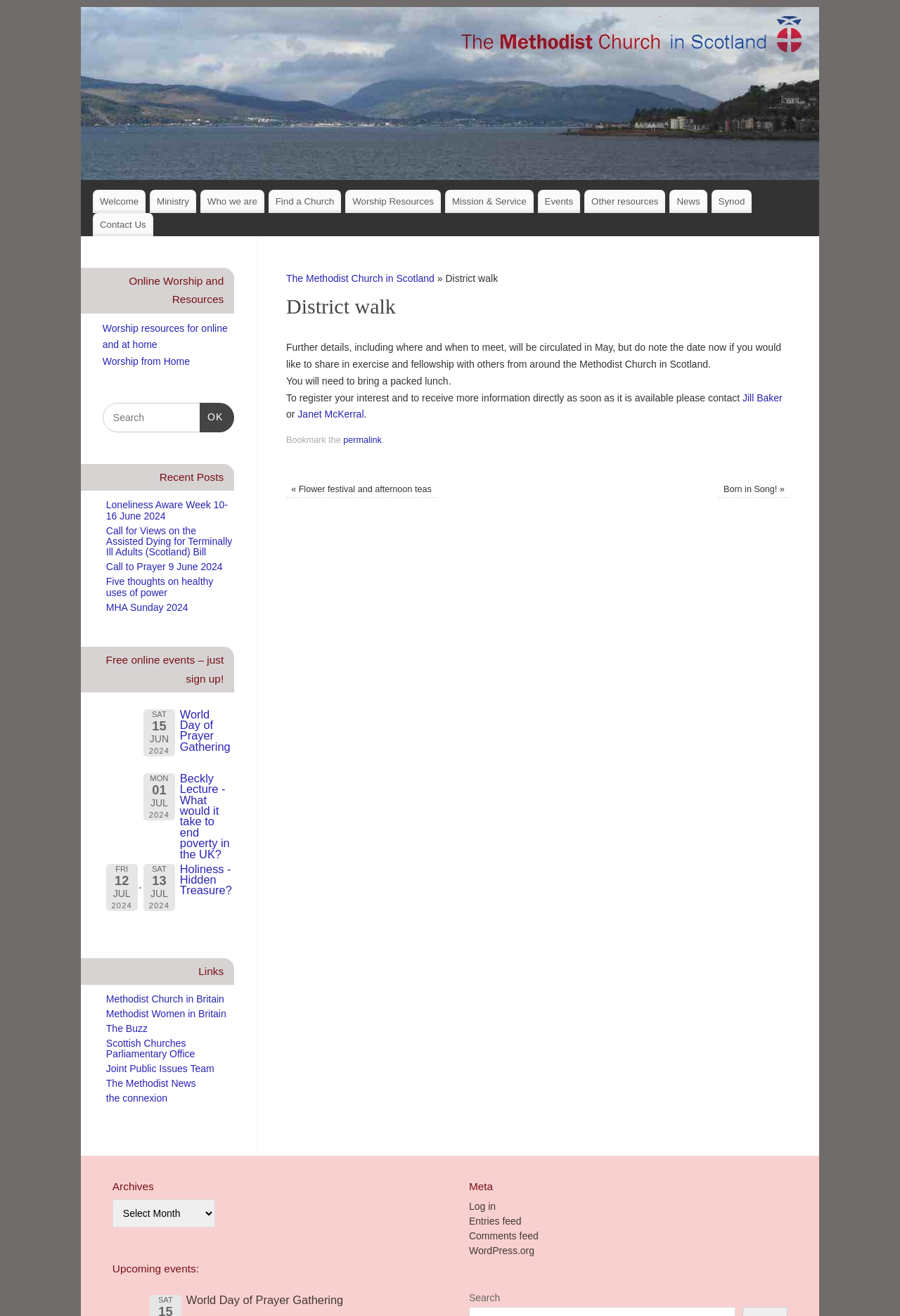Please find the bounding box coordinates of the clickable region needed to complete the following instruction: "Search for online worship resources". The bounding box coordinates must consist of four float numbers between 0 and 1, i.e., [left, top, right, bottom].

[0.114, 0.306, 0.26, 0.328]